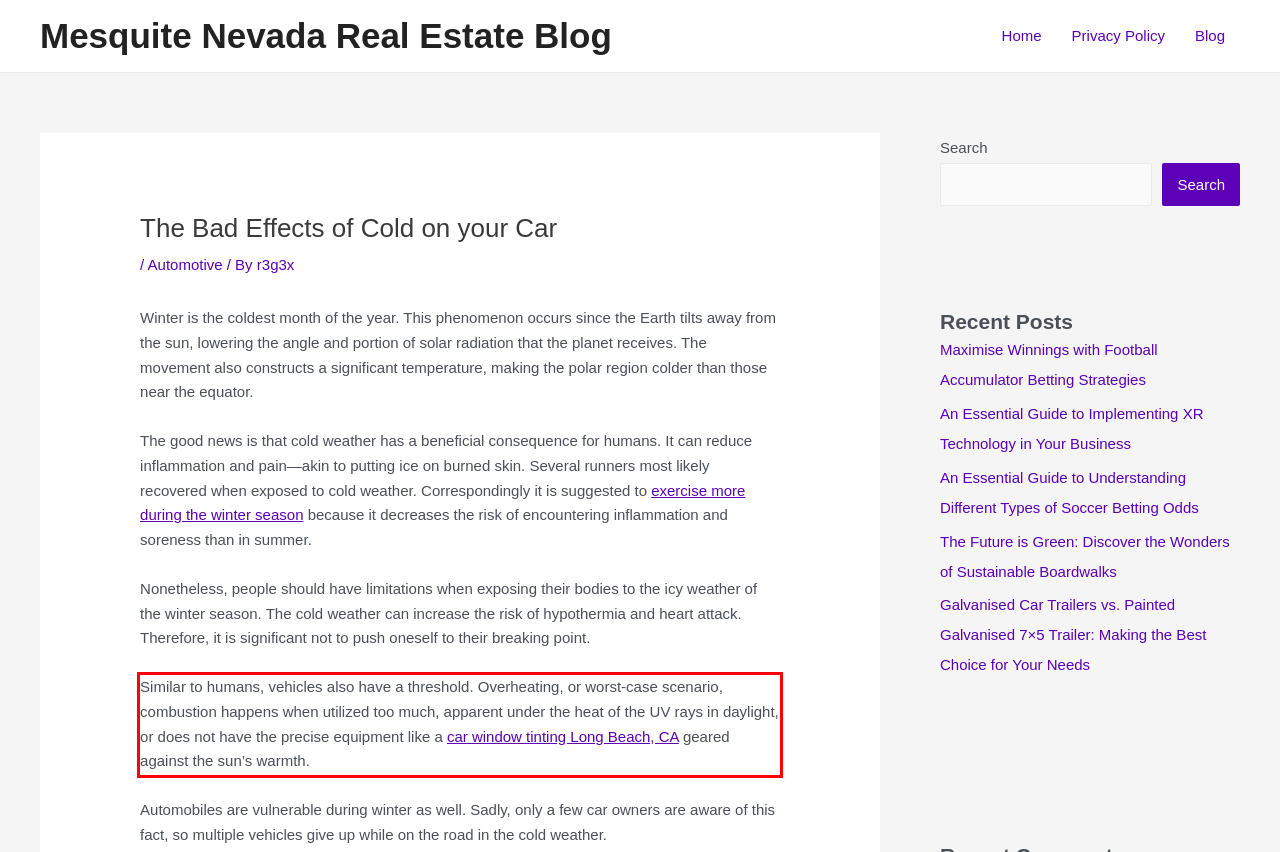Please examine the screenshot of the webpage and read the text present within the red rectangle bounding box.

Similar to humans, vehicles also have a threshold. Overheating, or worst-case scenario, combustion happens when utilized too much, apparent under the heat of the UV rays in daylight, or does not have the precise equipment like a car window tinting Long Beach, CA geared against the sun’s warmth.